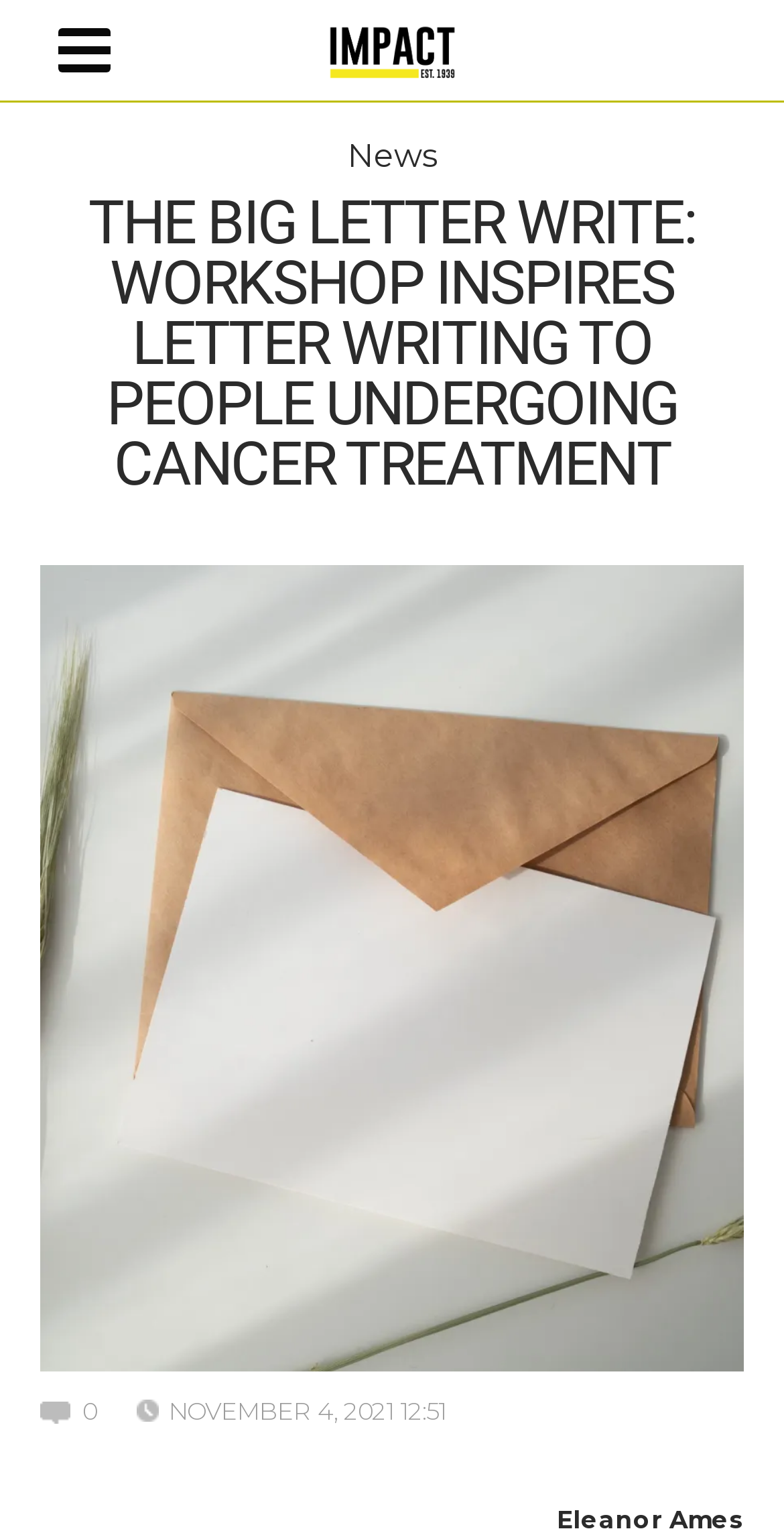Craft a detailed narrative of the webpage's structure and content.

The webpage is about an article titled "The Big Letter Write: Workshop Inspires Letter Writing To People Undergoing Cancer Treatment" from Impact Magazine. At the top left of the page, there is a heading with the article title. Below the heading, there is a link to the magazine's homepage, accompanied by an image of the magazine's logo. 

On the top right, there is an empty link, and next to it, a link to the "News" section. 

At the bottom of the page, there are two lines of text, with the first line showing a "0" and the second line displaying the date and time "NOVEMBER 4, 2021 12:51".